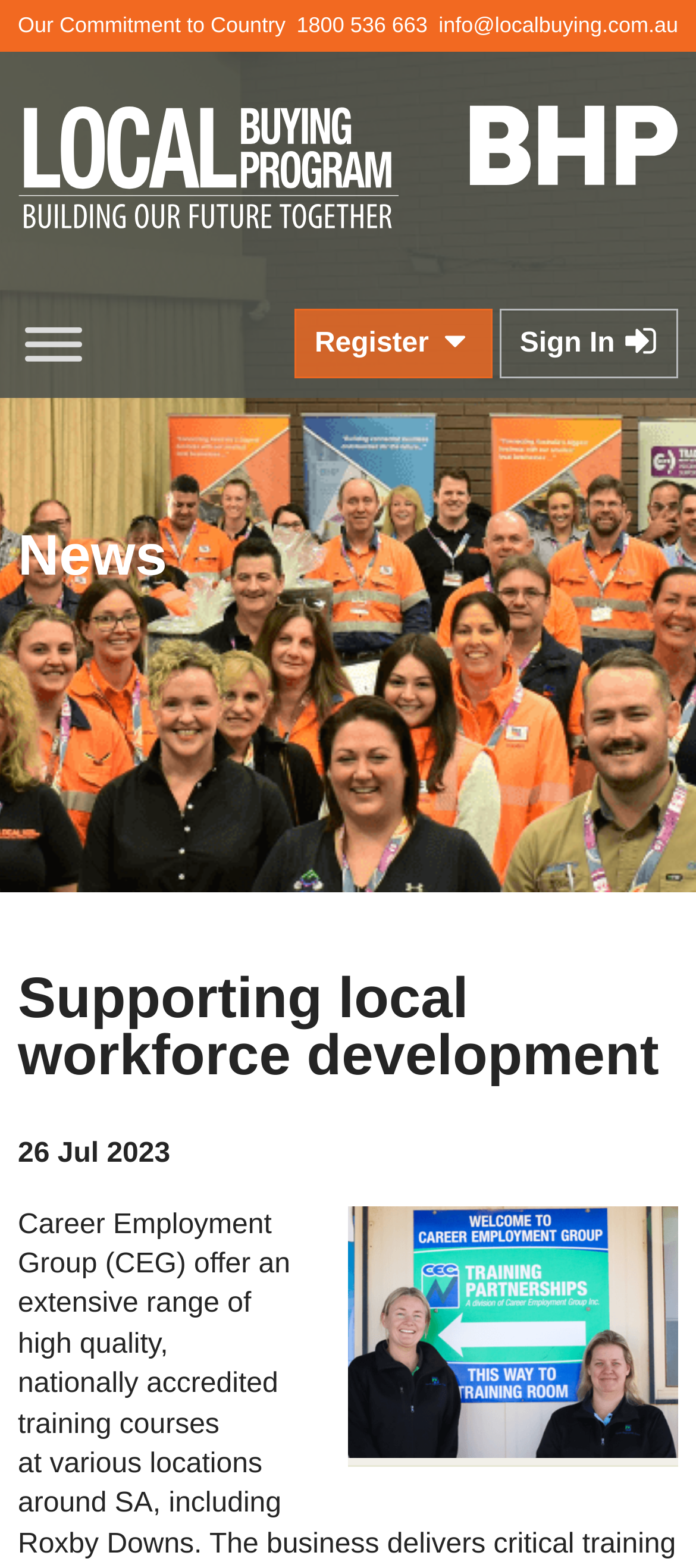Extract the bounding box for the UI element that matches this description: "Our Commitment to Country".

[0.026, 0.008, 0.41, 0.024]